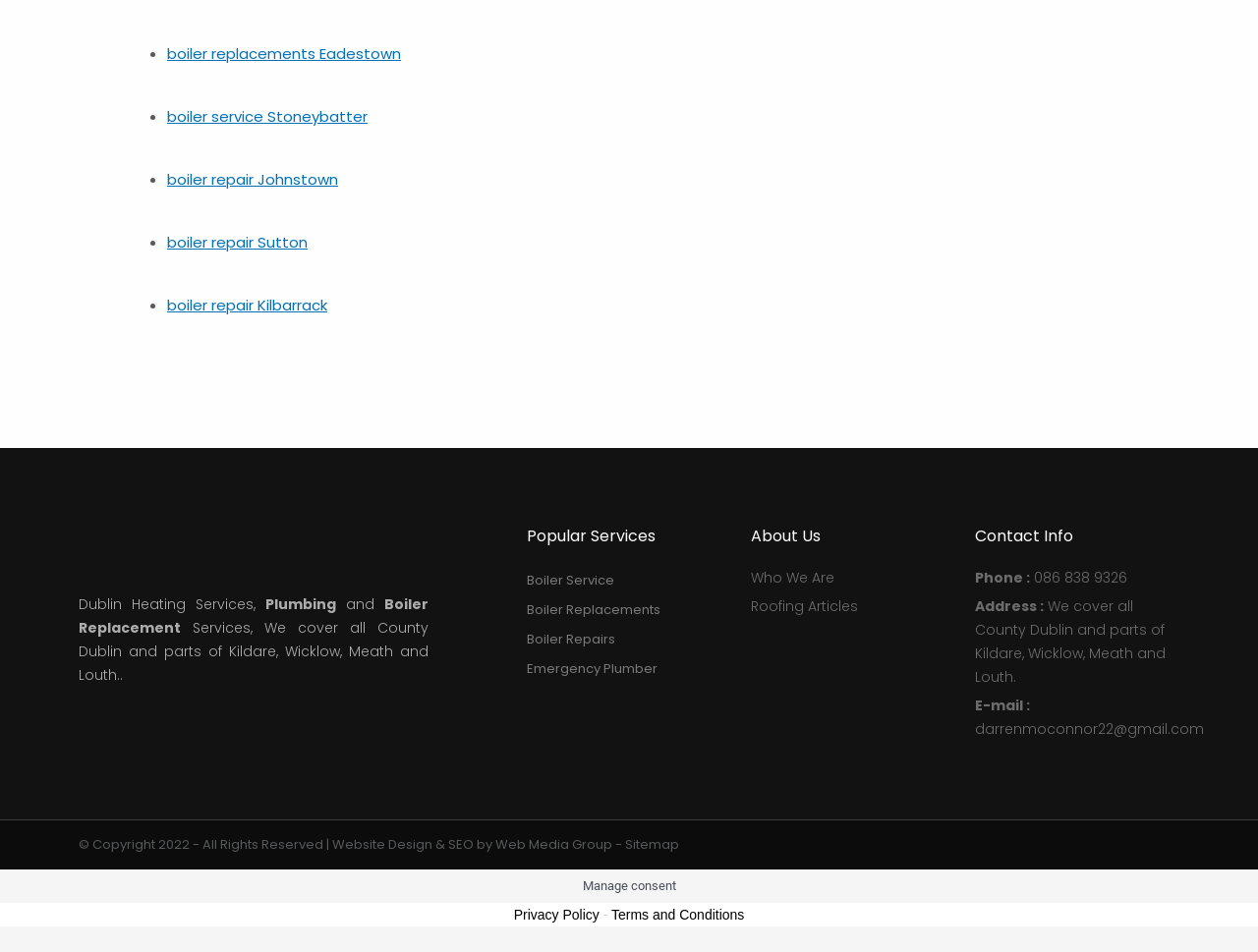Give a one-word or short phrase answer to this question: 
What is the company's phone number?

086 838 9326